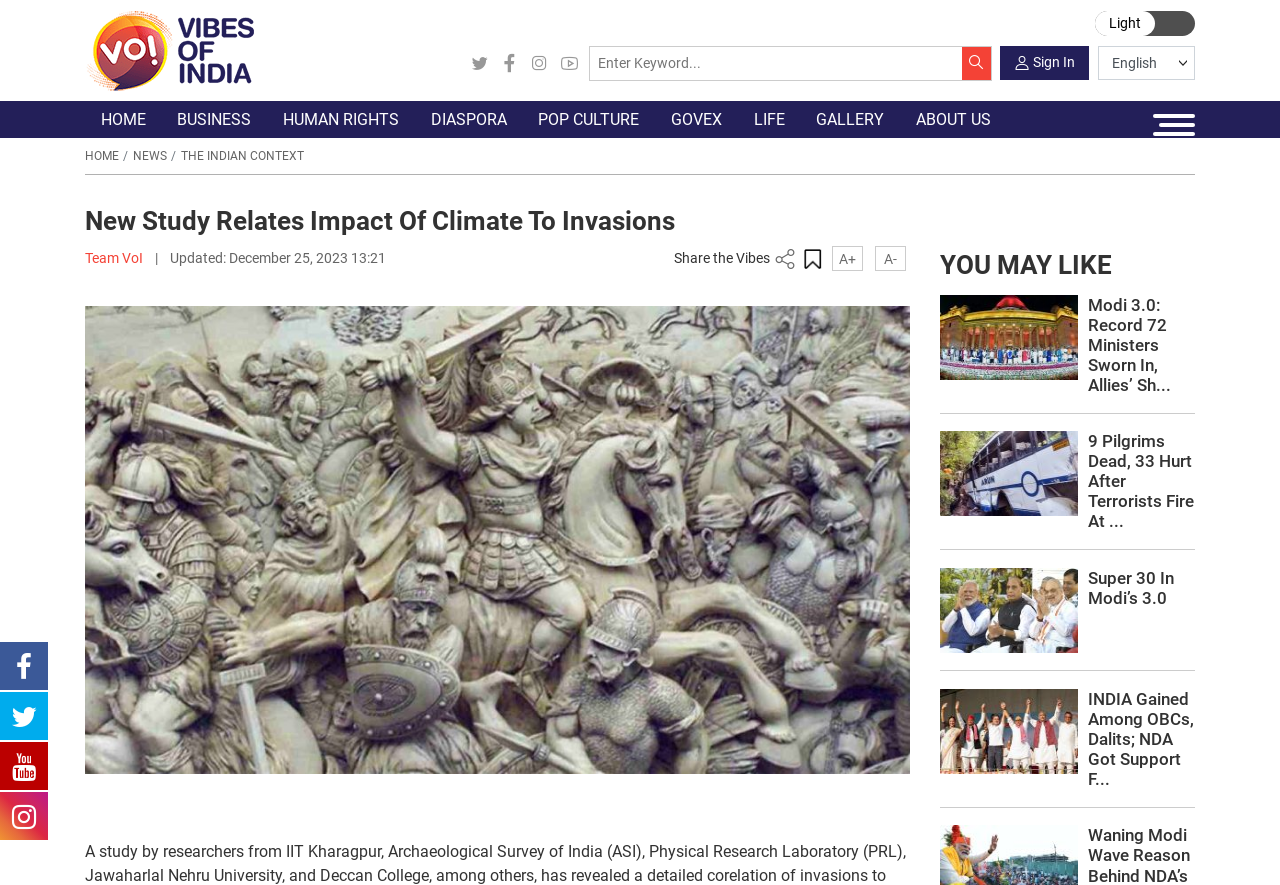Find the bounding box coordinates of the clickable region needed to perform the following instruction: "Search for a keyword". The coordinates should be provided as four float numbers between 0 and 1, i.e., [left, top, right, bottom].

[0.461, 0.053, 0.774, 0.09]